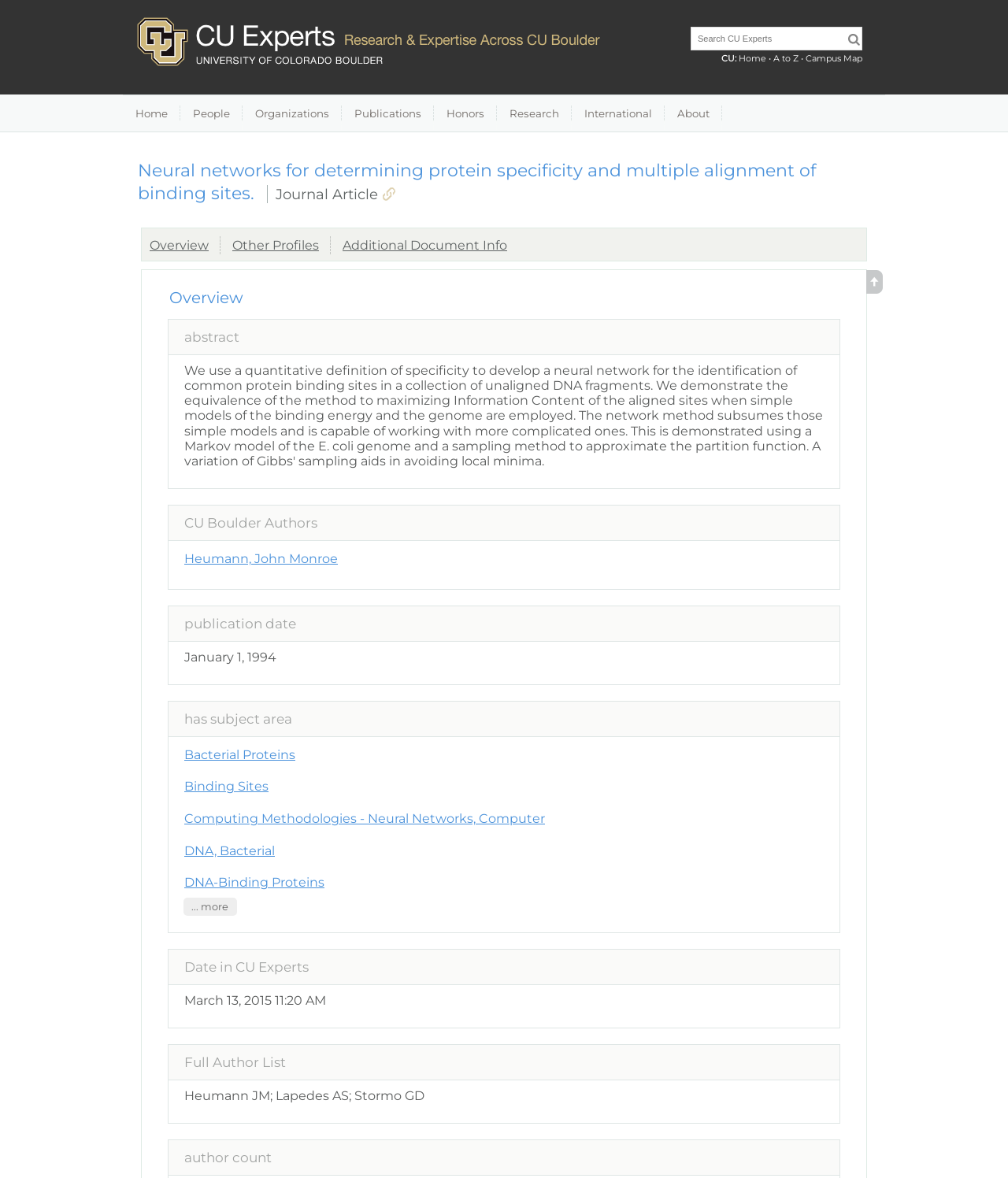Determine the bounding box coordinates for the clickable element to execute this instruction: "Check CU Boulder Authors". Provide the coordinates as four float numbers between 0 and 1, i.e., [left, top, right, bottom].

[0.183, 0.468, 0.335, 0.481]